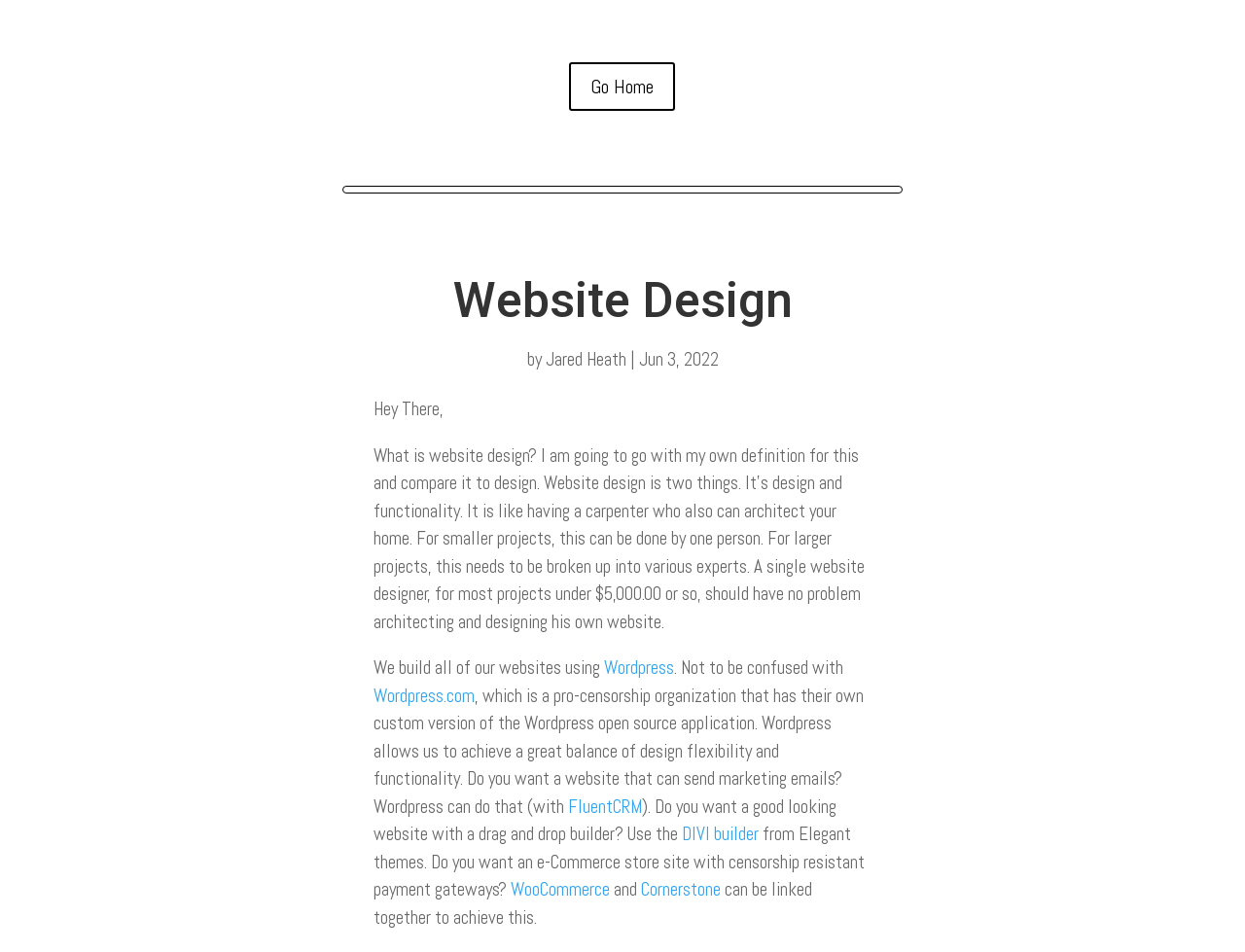Identify the bounding box coordinates of the region I need to click to complete this instruction: "Read about Website Design".

[0.1, 0.282, 0.9, 0.364]